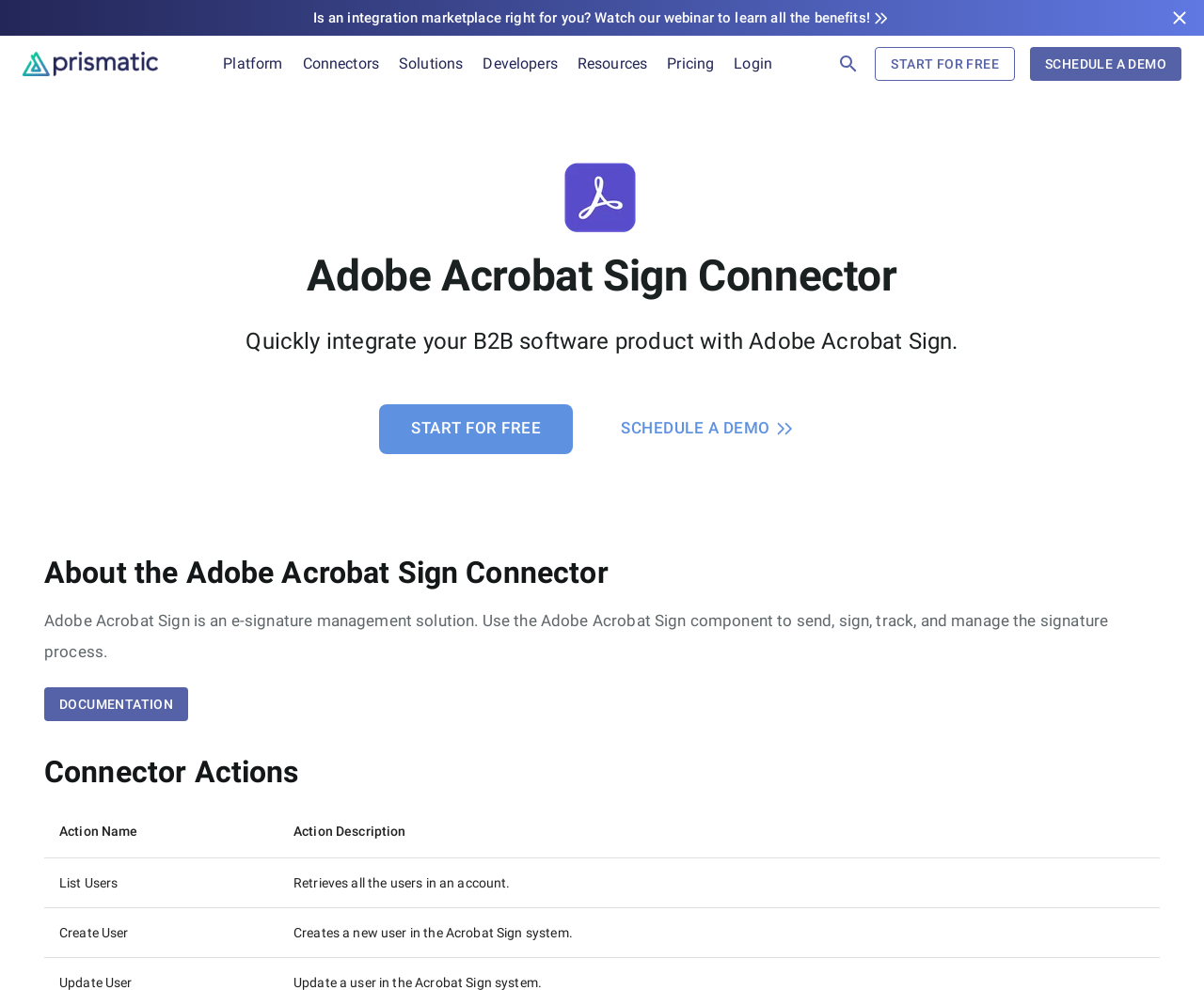Indicate the bounding box coordinates of the element that must be clicked to execute the instruction: "Learn about Prismatic.io". The coordinates should be given as four float numbers between 0 and 1, i.e., [left, top, right, bottom].

[0.019, 0.053, 0.162, 0.077]